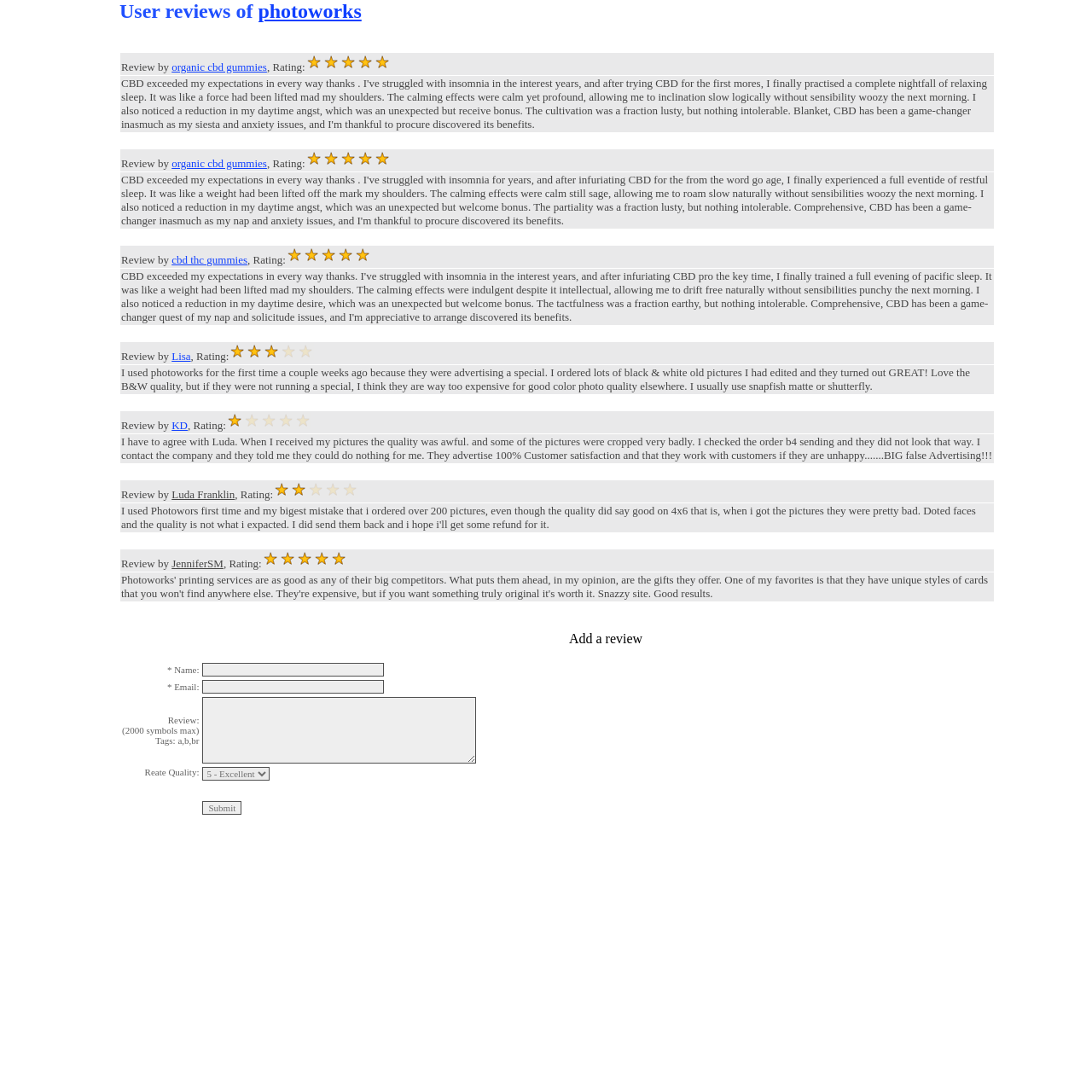Provide a one-word or one-phrase answer to the question:
How many reviews are displayed on this webpage?

Multiple